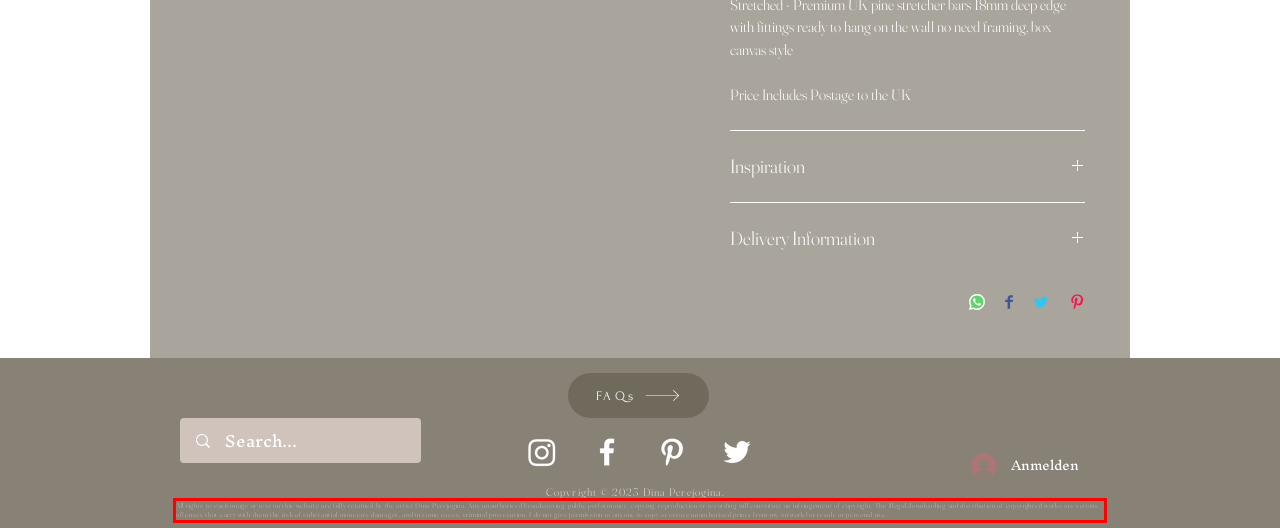Please analyze the provided webpage screenshot and perform OCR to extract the text content from the red rectangle bounding box.

All rights to each image or text on this website are fully retained by the artist Dina Perejogina. Any unauthorised broadcasting, public performance, copying, reproduction or recording will constitute an infringement of copyright. The illegal downloading and distribution of copyrighted works are serious offenses that carry with them the risk of substantial monetary damages, and in some cases, criminal prosecution. I do not give permission to anyone to copy or create unauthorised prints from my artwork for resale or personal use.